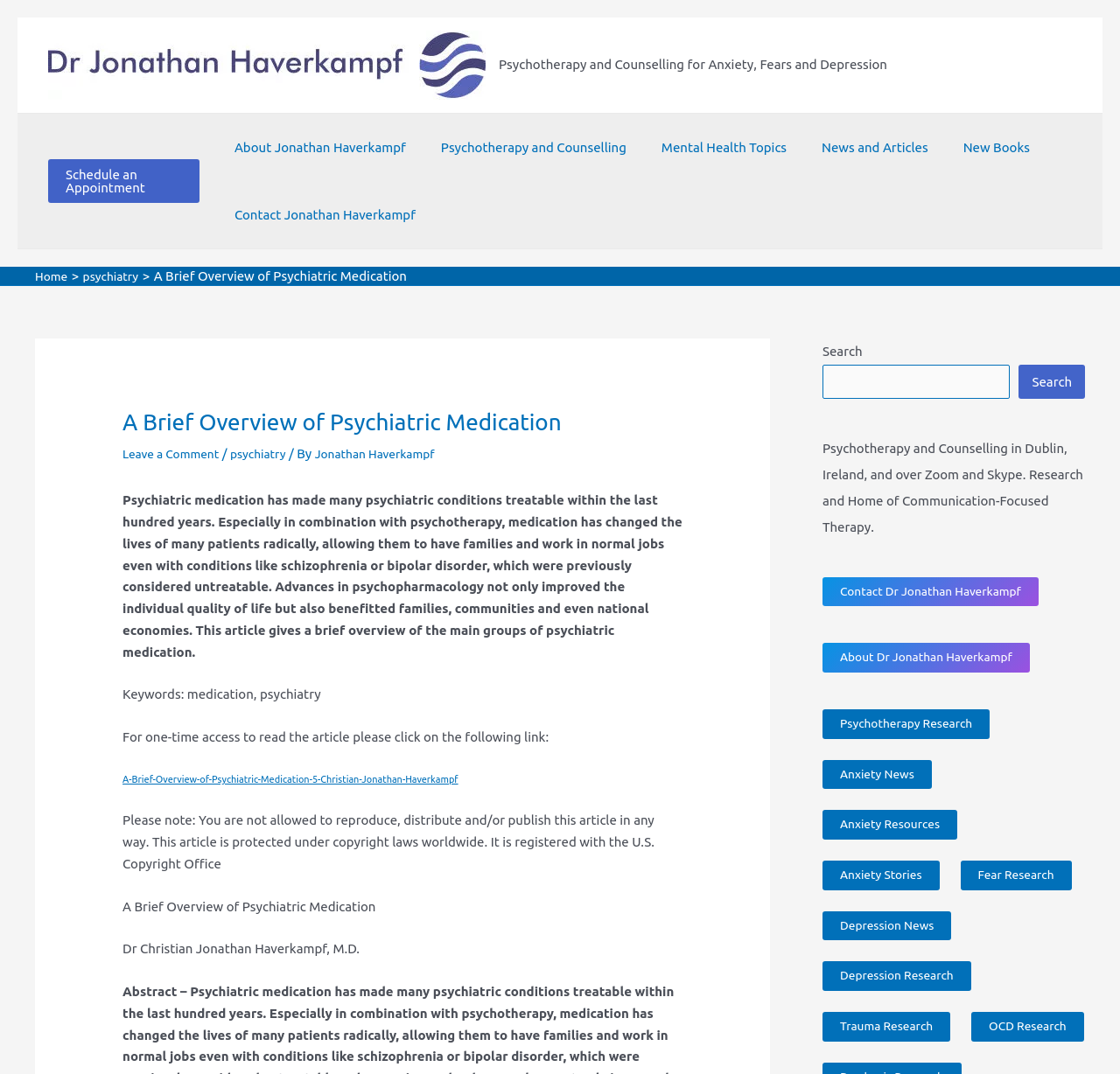Generate an in-depth caption that captures all aspects of the webpage.

This webpage is about psychiatric medication and its effects on treating various psychiatric conditions. At the top left, there is a link to "dr jonathan haverkampf" accompanied by an image of the same name. Next to it, there is a static text "Psychotherapy and Counselling for Anxiety, Fears and Depression". Below this, there is a link to "Schedule an Appointment".

On the top right, there is a navigation menu with several links, including "About Jonathan Haverkampf", "Psychotherapy and Counselling", "Mental Health Topics", "News and Articles", "New Books", and "Contact Jonathan Haverkampf".

Below the navigation menu, there is a breadcrumbs navigation with links to "Home" and "psychiatry", followed by a static text "A Brief Overview of Psychiatric Medication". This is a header that introduces the main content of the webpage.

The main content is divided into several sections. The first section has a heading "A Brief Overview of Psychiatric Medication" and a link to "Leave a Comment". Below this, there is a static text that provides an overview of psychiatric medication, its effects on treating psychiatric conditions, and its benefits to individuals, families, and communities.

Following this, there are several links and static texts, including keywords, a link to read the article, a note about copyright laws, and the author's name, Dr. Christian Jonathan Haverkampf, M.D.

On the right side of the webpage, there are three complementary sections. The first section has a search box with a button. The second section has a static text about psychotherapy and counselling services in Dublin, Ireland, and over Zoom and Skype. The third section has several links to related topics, including contact information, research, anxiety news, resources, stories, fear research, depression news, and research.

Overall, this webpage provides an overview of psychiatric medication, its effects, and its benefits, along with related links and resources.